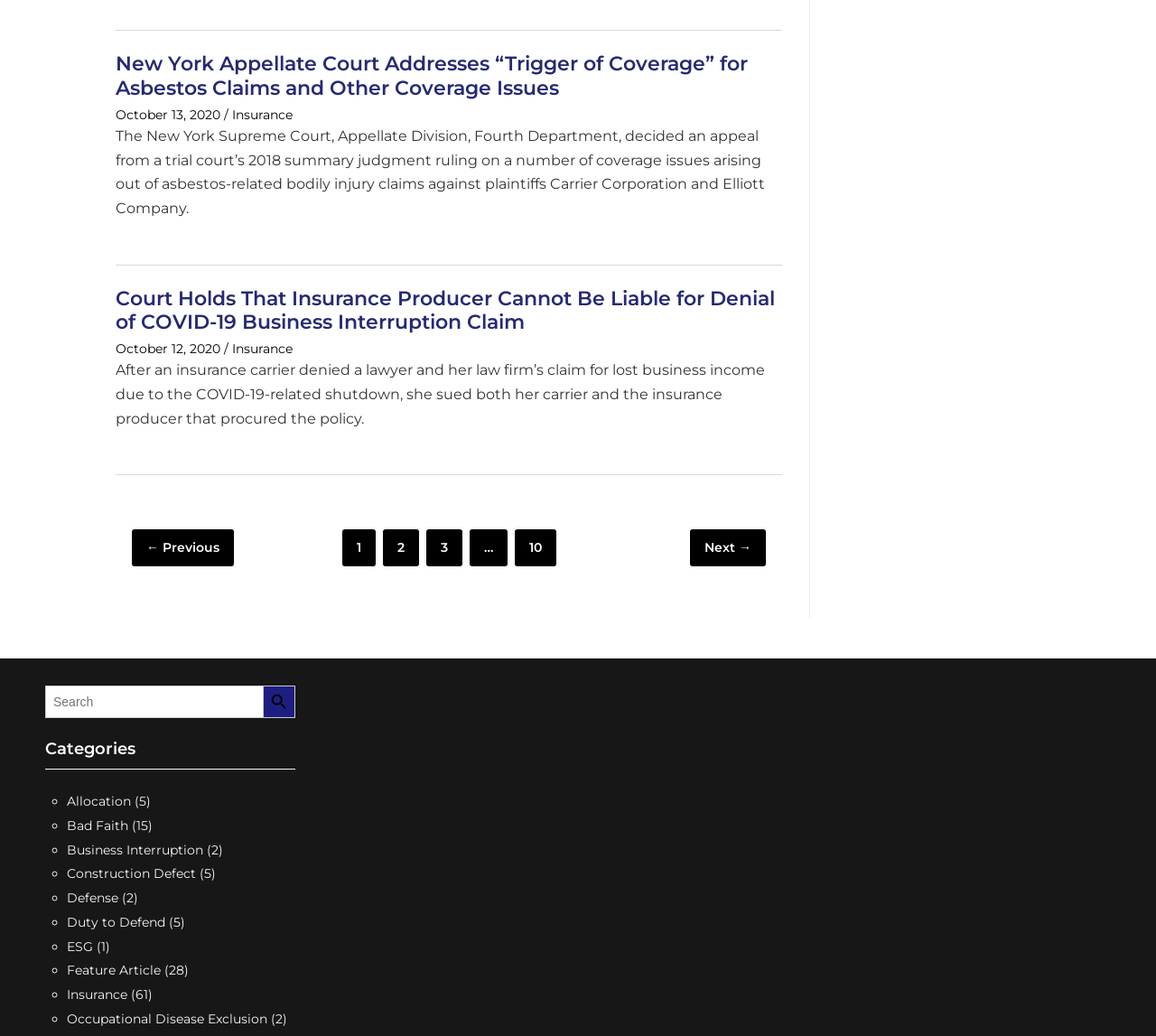Find the bounding box coordinates of the element's region that should be clicked in order to follow the given instruction: "Click on the Next button". The coordinates should consist of four float numbers between 0 and 1, i.e., [left, top, right, bottom].

[0.597, 0.511, 0.662, 0.547]